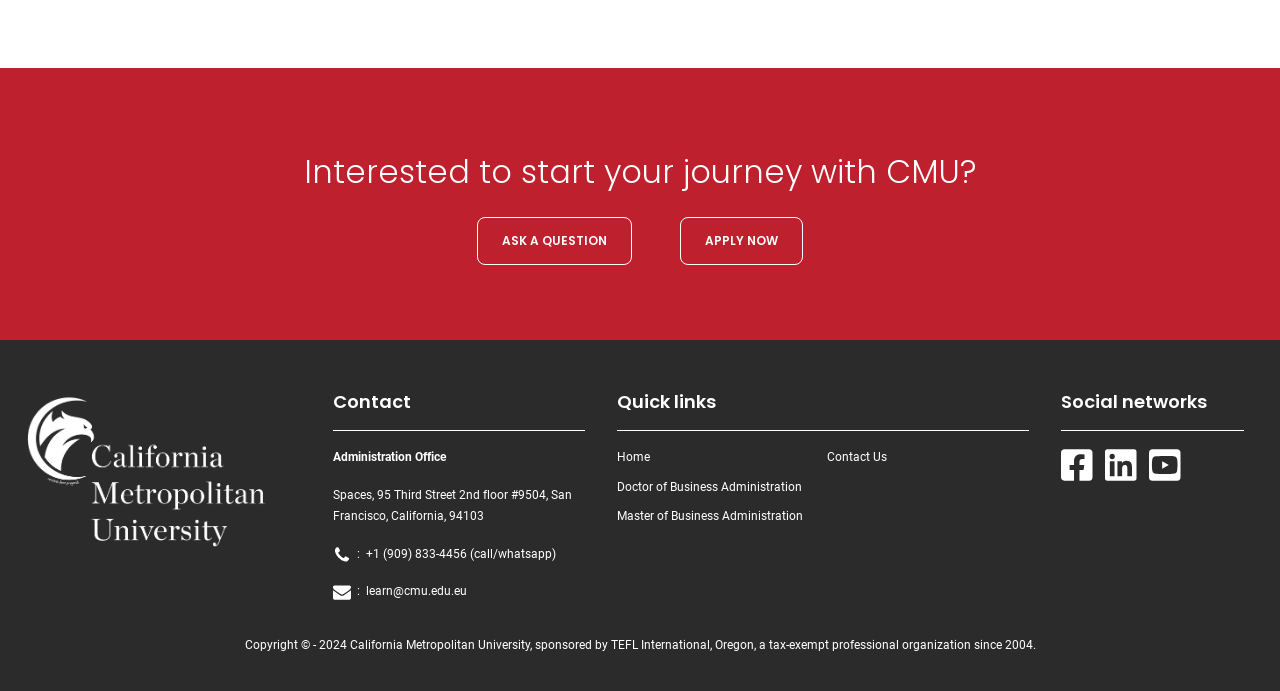What is the phone number to contact the administration office?
Based on the visual content, answer with a single word or a brief phrase.

+1 (909) 833-4456